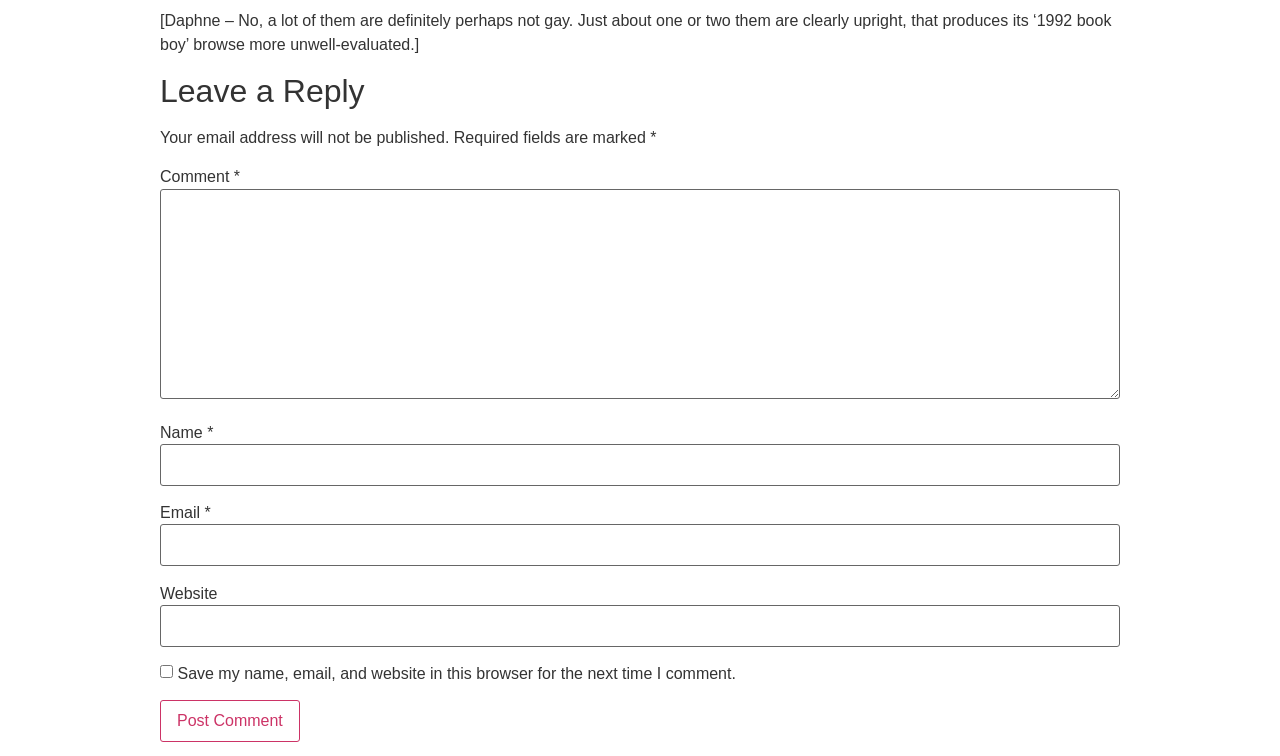Provide your answer in a single word or phrase: 
What is the purpose of the text box labeled 'Comment'?

To enter a comment